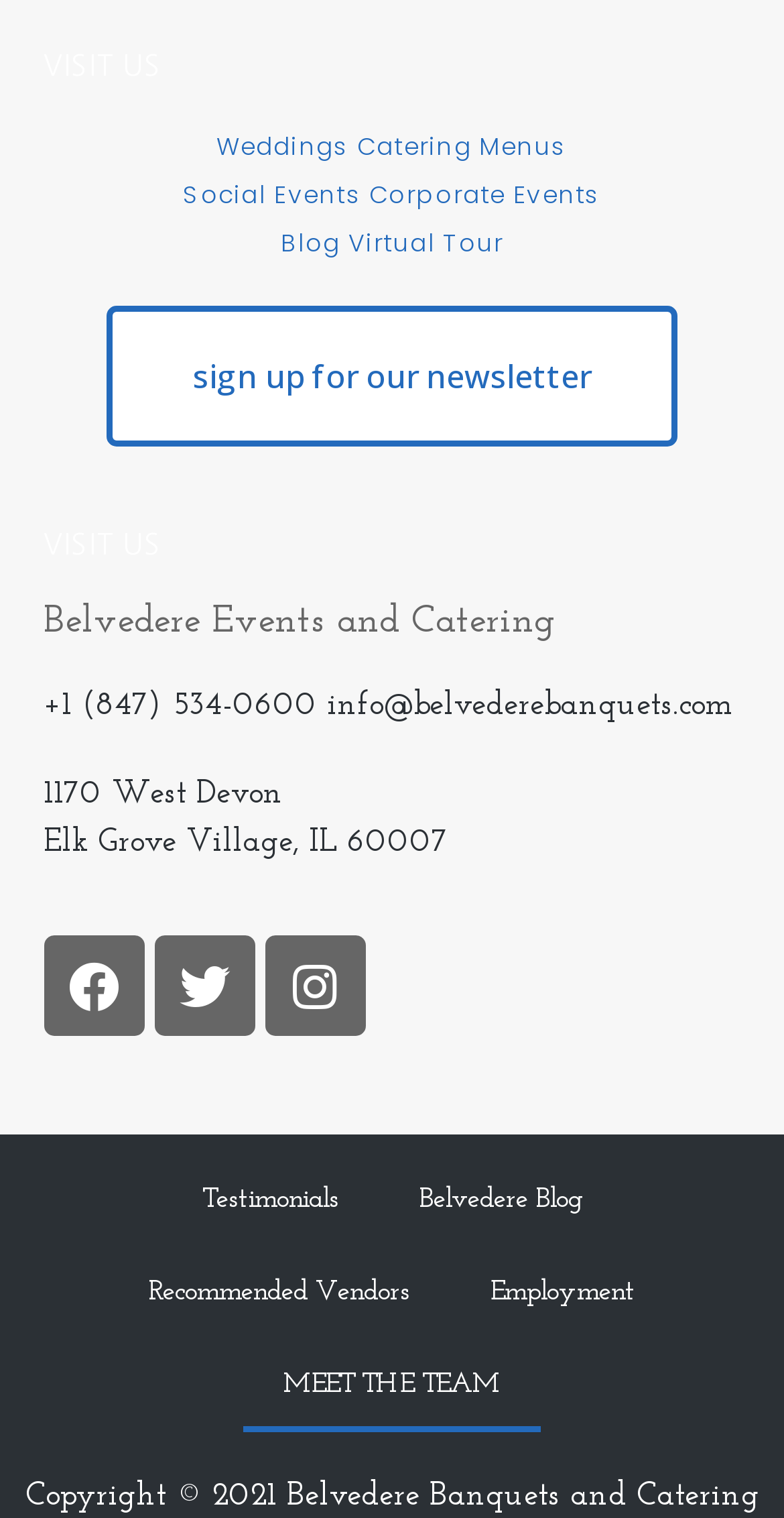Determine the bounding box coordinates for the area that should be clicked to carry out the following instruction: "Visit Facebook page".

[0.056, 0.616, 0.184, 0.683]